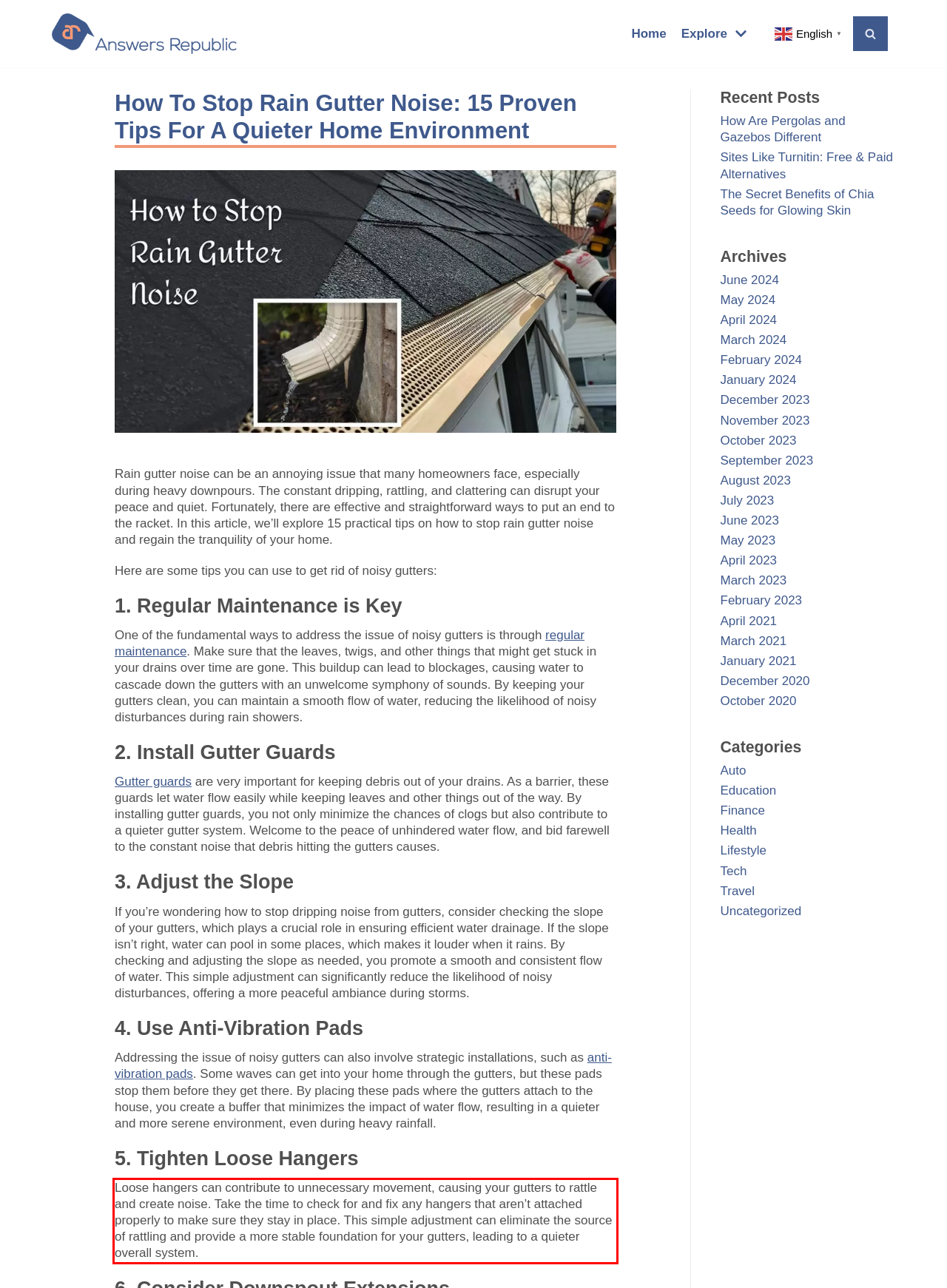You are given a webpage screenshot with a red bounding box around a UI element. Extract and generate the text inside this red bounding box.

Loose hangers can contribute to unnecessary movement, causing your gutters to rattle and create noise. Take the time to check for and fix any hangers that aren’t attached properly to make sure they stay in place. This simple adjustment can eliminate the source of rattling and provide a more stable foundation for your gutters, leading to a quieter overall system.